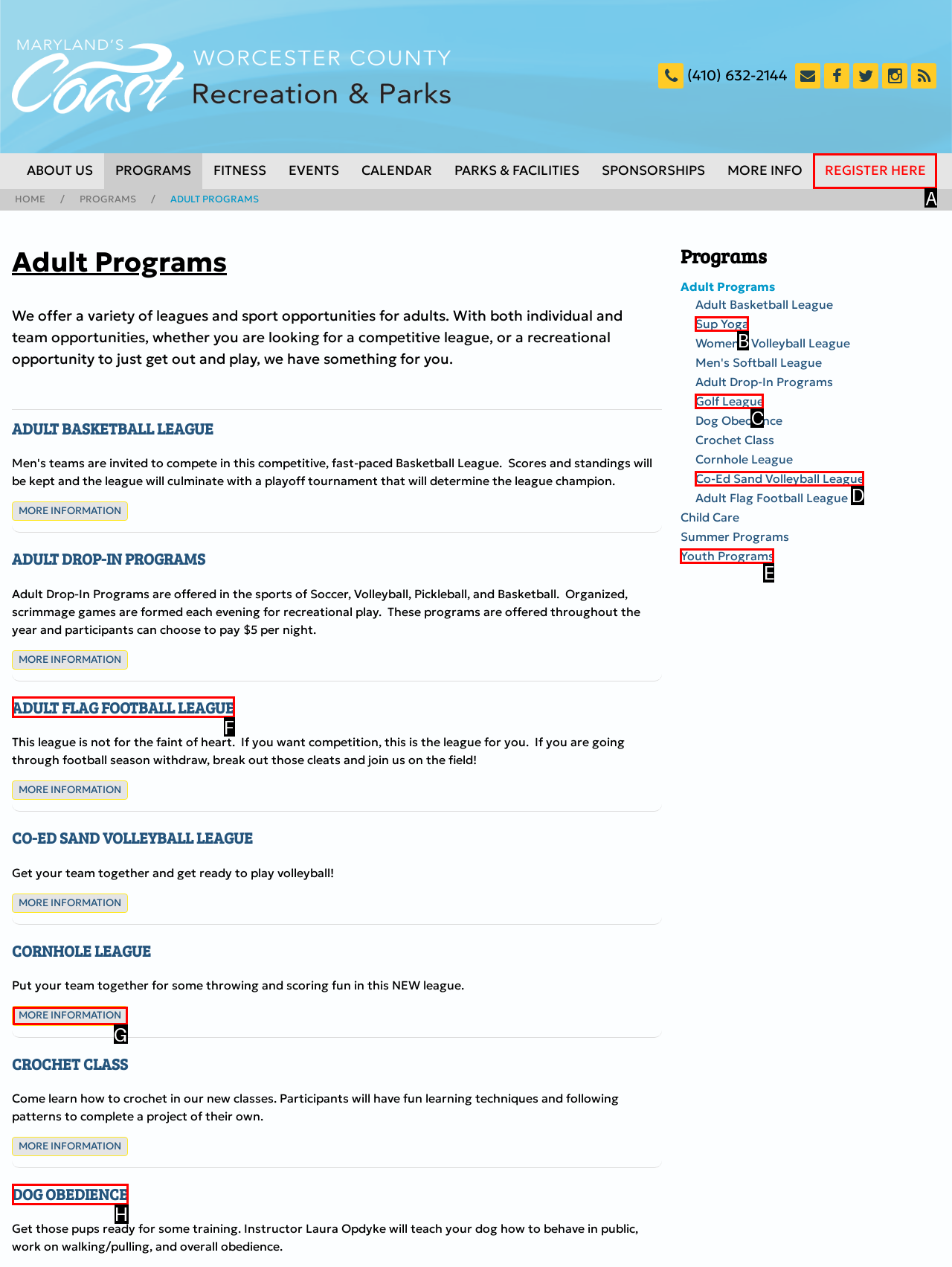Find the appropriate UI element to complete the task: Register for a program. Indicate your choice by providing the letter of the element.

A